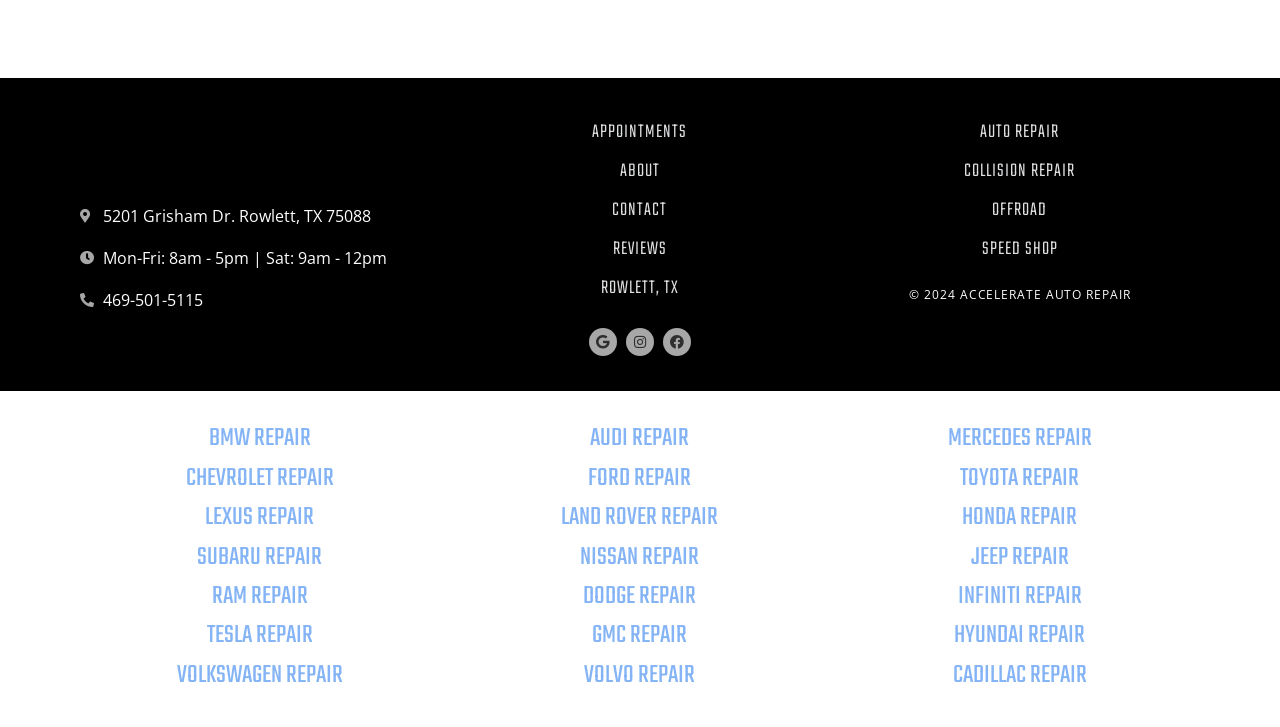What is the address of the auto repair shop?
Look at the screenshot and respond with a single word or phrase.

5201 Grisham Dr. Rowlett, TX 75088